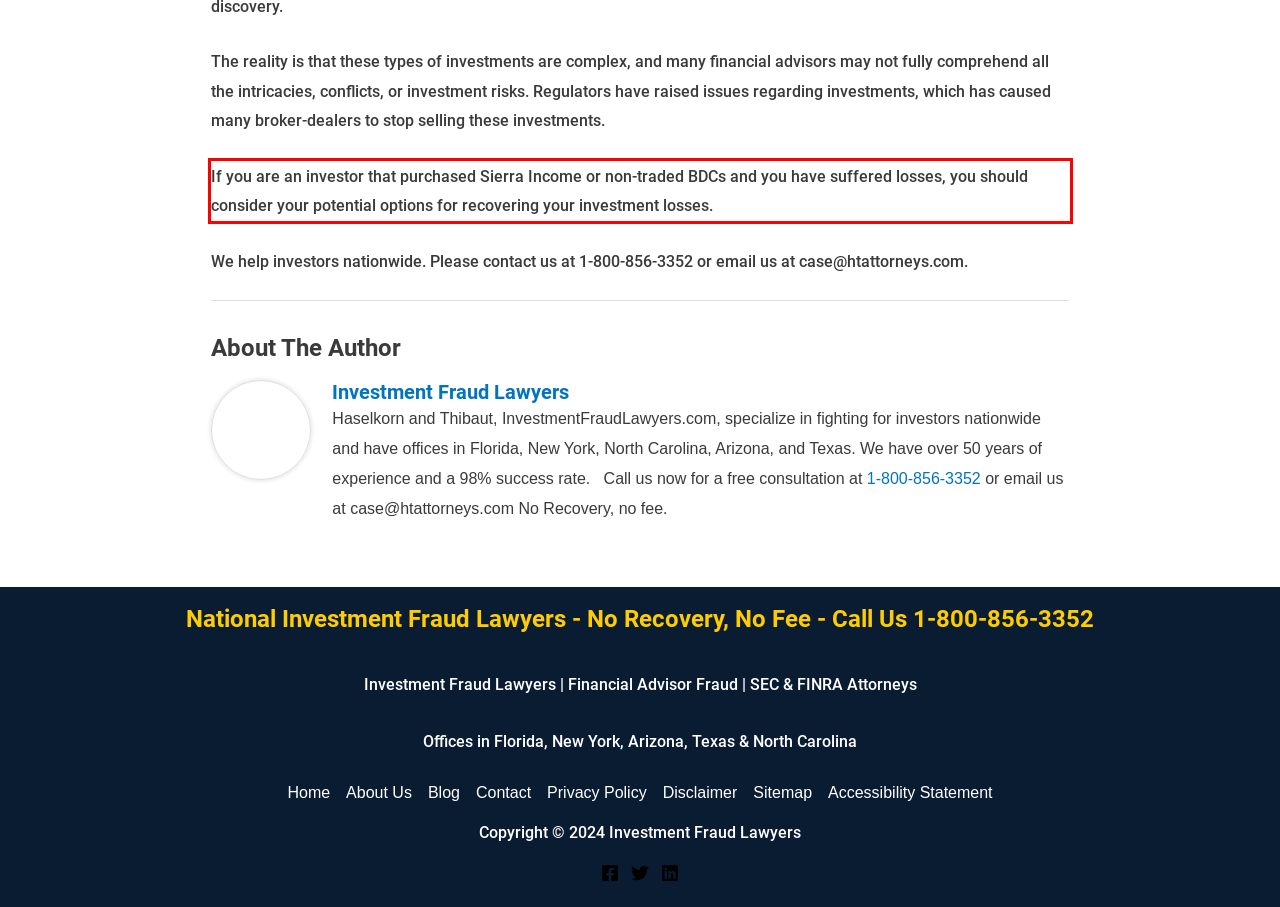Analyze the screenshot of a webpage where a red rectangle is bounding a UI element. Extract and generate the text content within this red bounding box.

If you are an investor that purchased Sierra Income or non-traded BDCs and you have suffered losses, you should consider your potential options for recovering your investment losses.